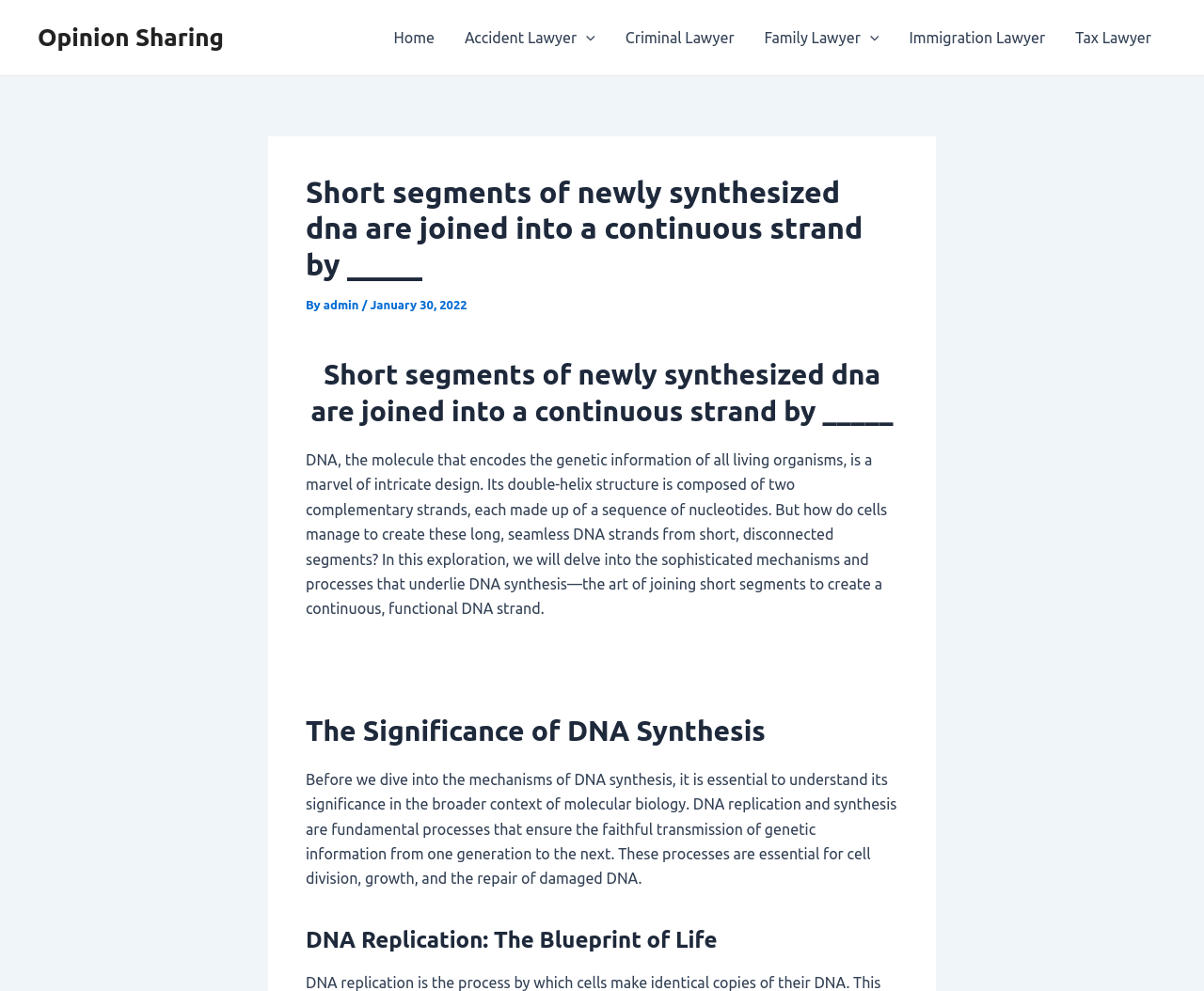What is the date mentioned in the webpage?
Please respond to the question with a detailed and thorough explanation.

The date mentioned in the webpage is January 30, 2022, which is present in the static text element with the content 'January 30, 2022'.